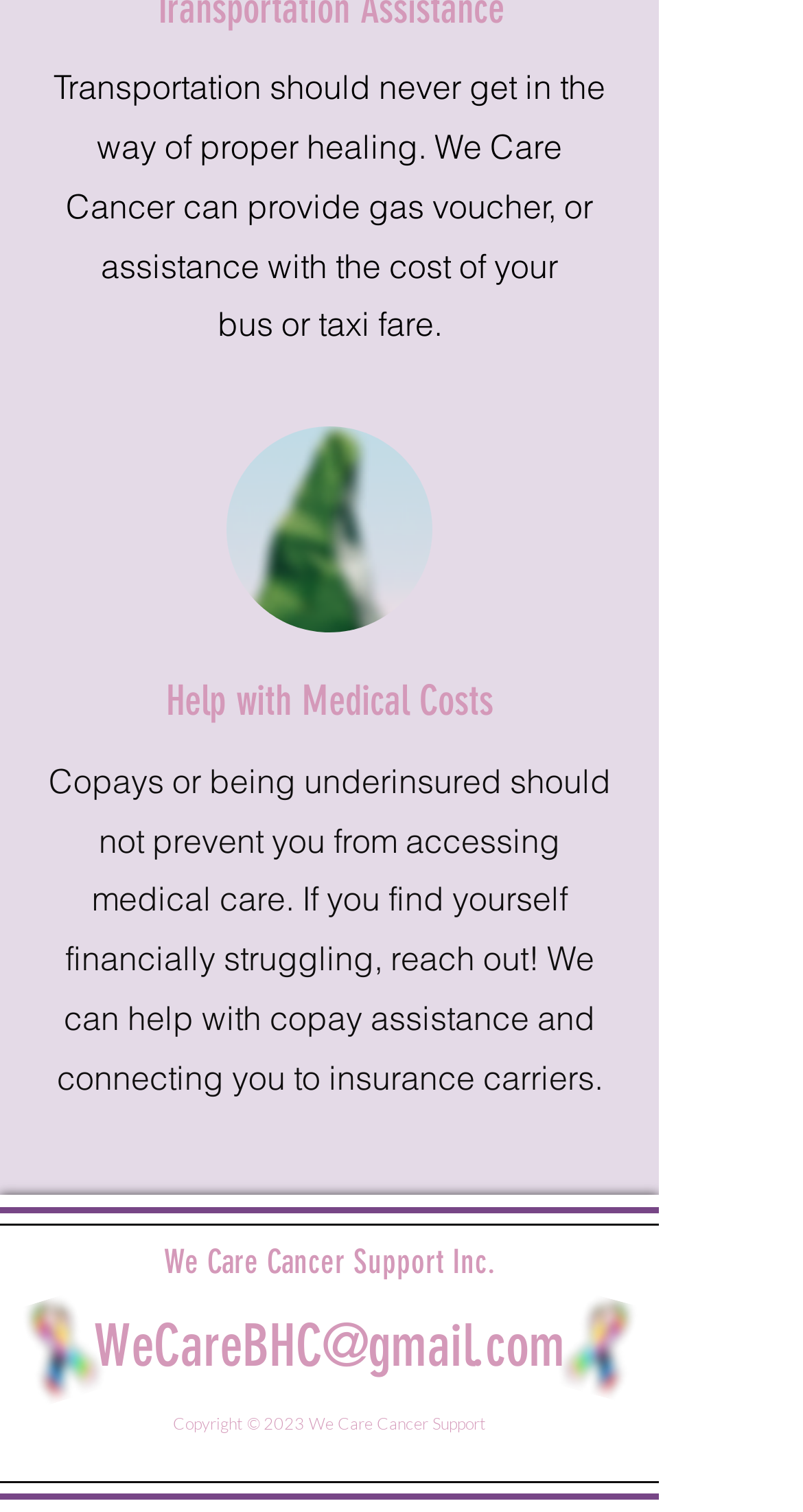Determine the bounding box coordinates for the UI element matching this description: "WeCareBHC@gmail.com".

[0.117, 0.867, 0.704, 0.912]